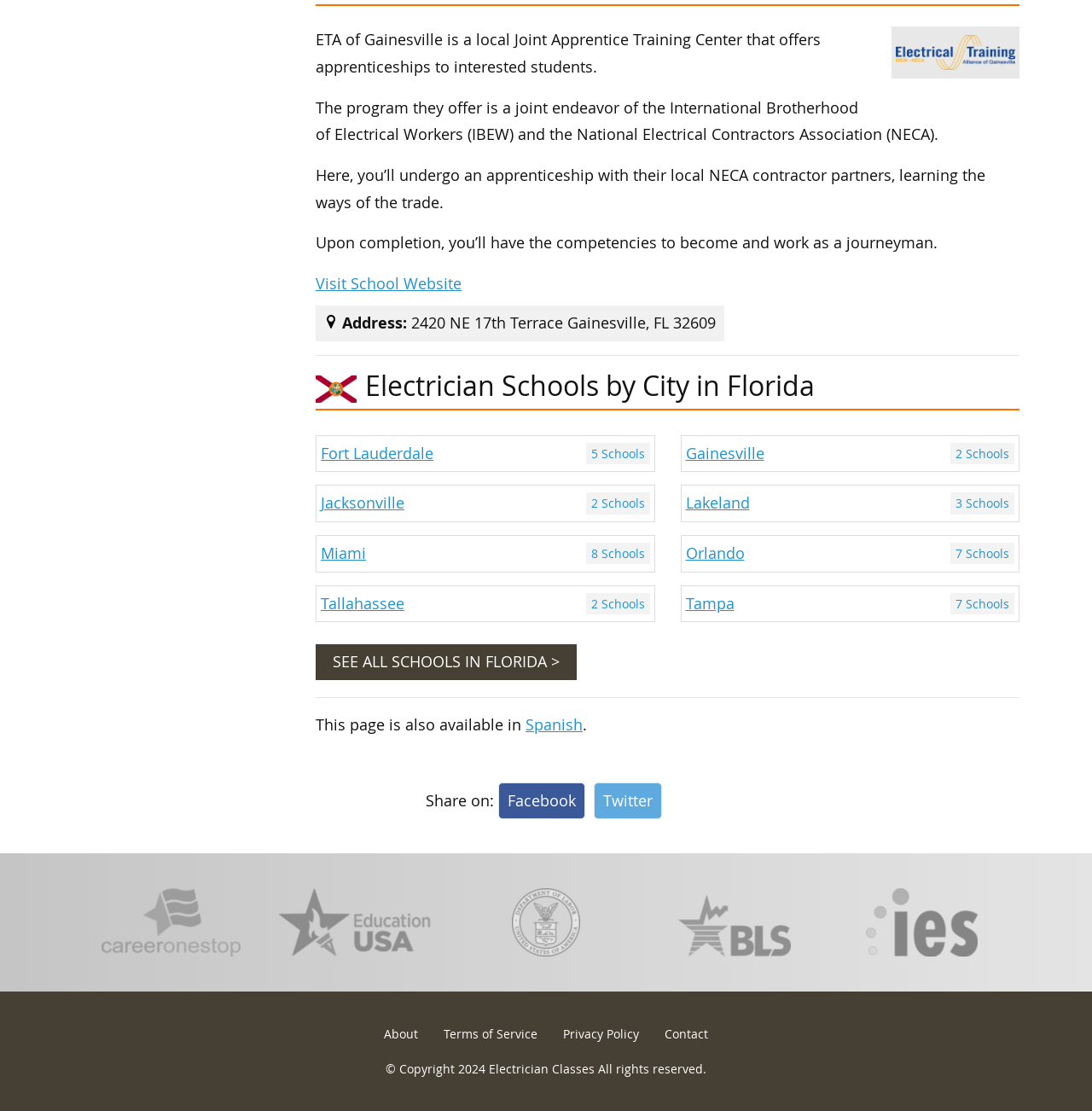Please specify the bounding box coordinates of the clickable region to carry out the following instruction: "Visit School Website". The coordinates should be four float numbers between 0 and 1, in the format [left, top, right, bottom].

[0.289, 0.243, 0.423, 0.268]